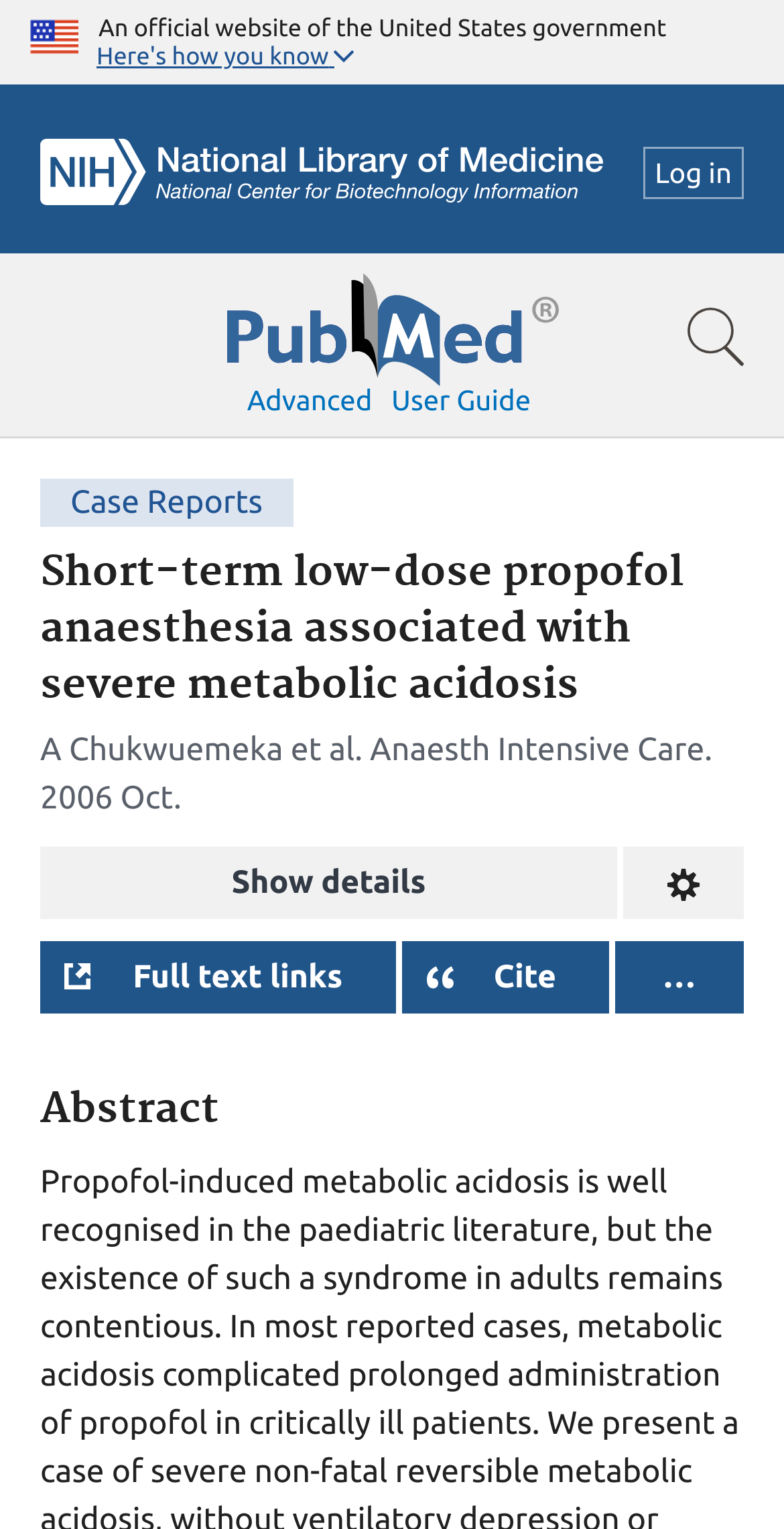Find the bounding box coordinates of the area that needs to be clicked in order to achieve the following instruction: "Search for a term". The coordinates should be specified as four float numbers between 0 and 1, i.e., [left, top, right, bottom].

[0.0, 0.166, 1.0, 0.287]